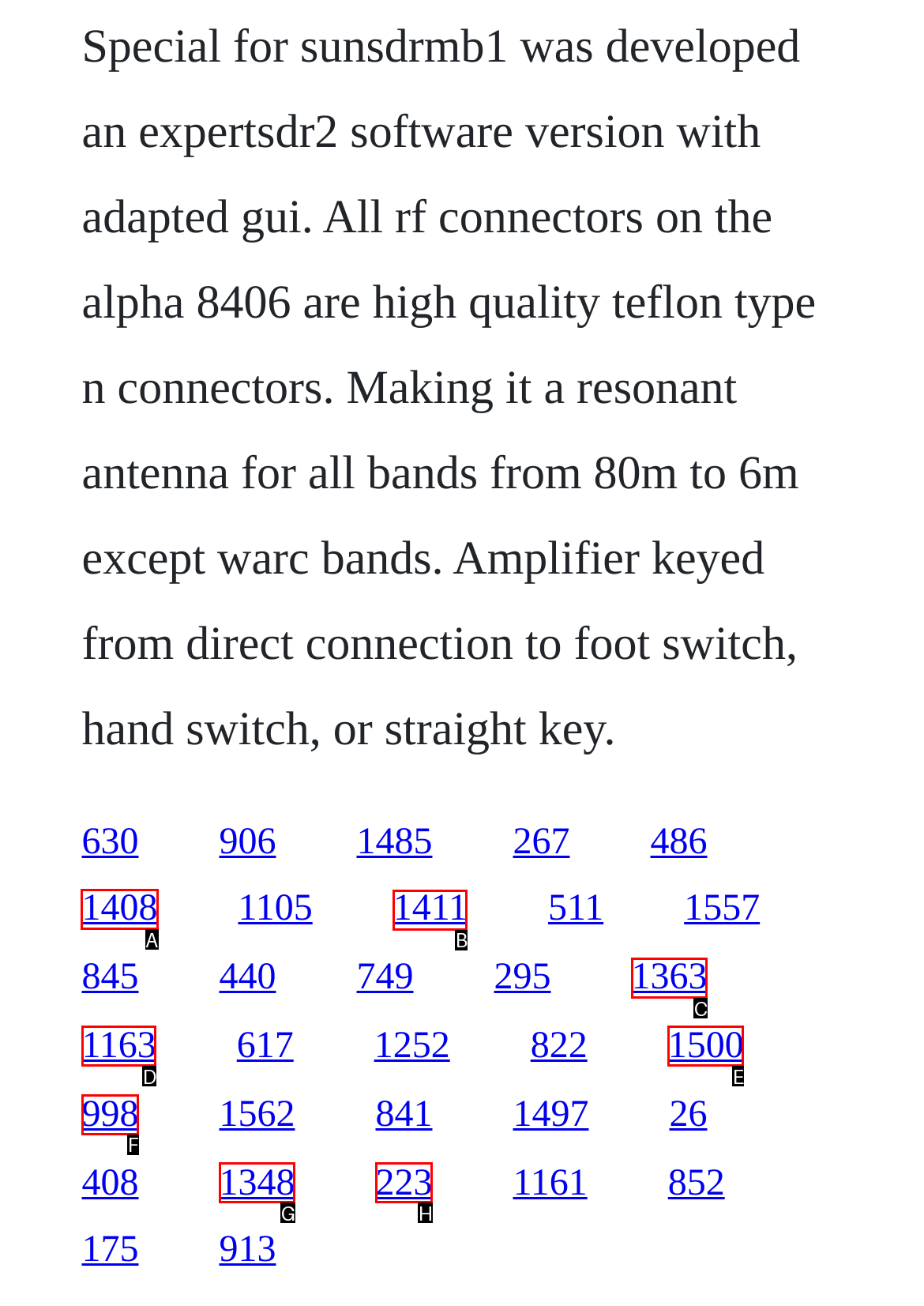From the given options, tell me which letter should be clicked to complete this task: access the seventh link
Answer with the letter only.

A